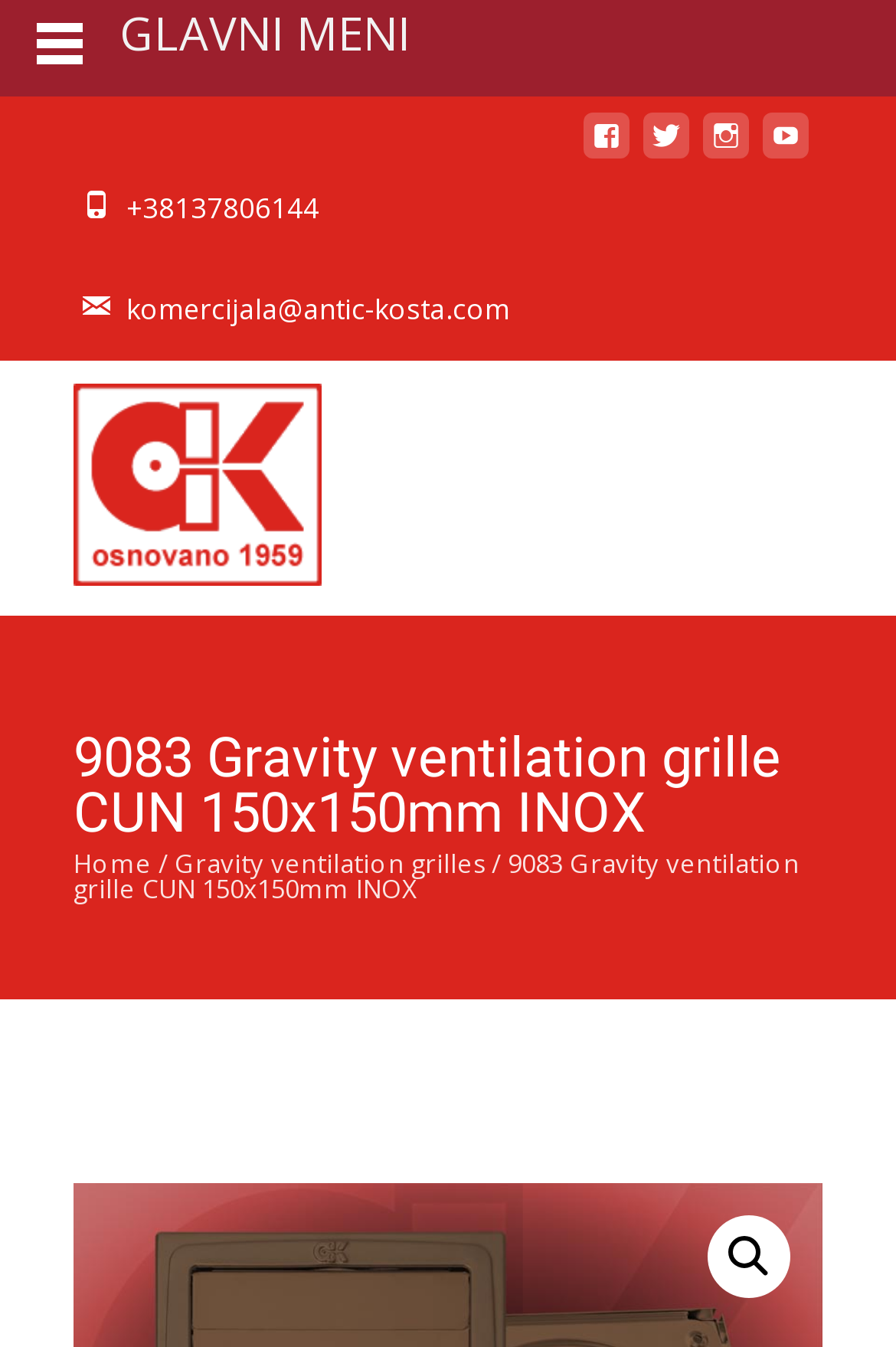Using the format (top-left x, top-left y, bottom-right x, bottom-right y), and given the element description, identify the bounding box coordinates within the screenshot: Free Photo Hosting

None